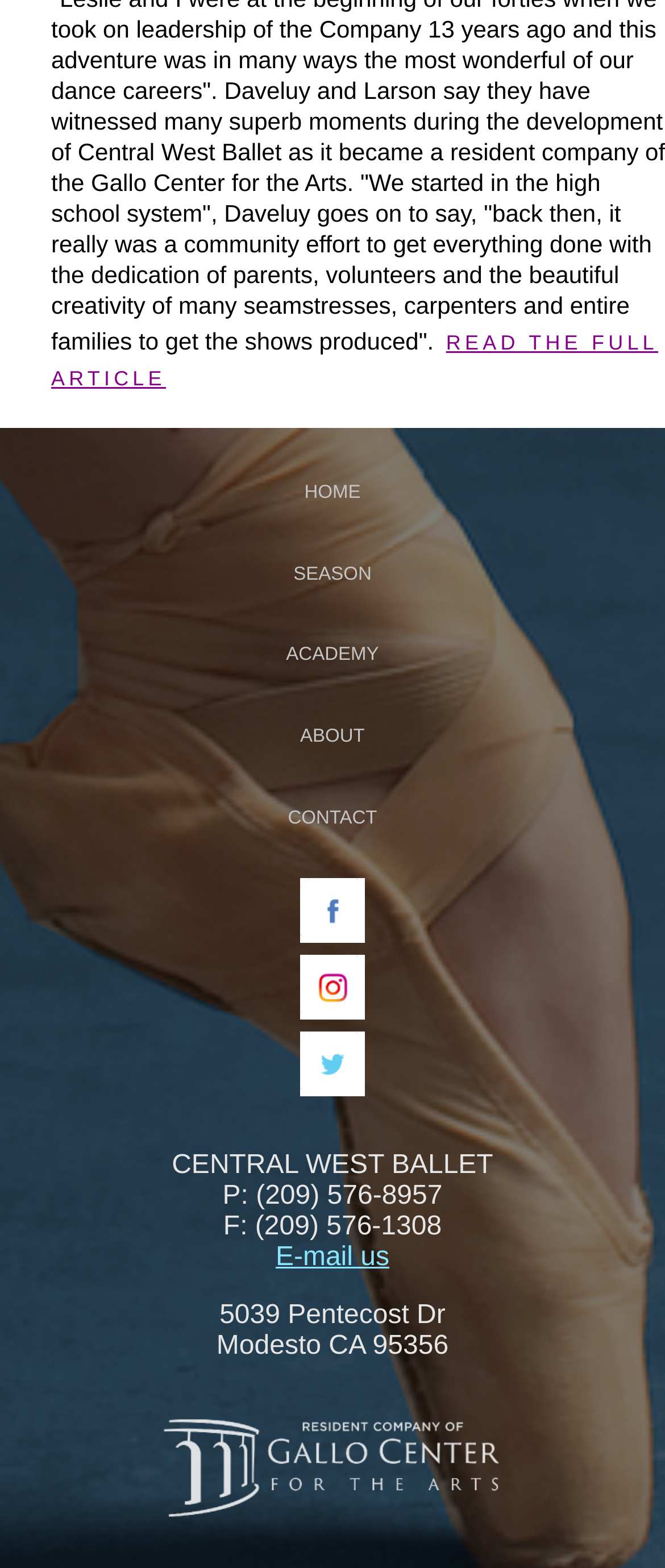Identify the bounding box coordinates for the UI element described as follows: "E-mail us". Ensure the coordinates are four float numbers between 0 and 1, formatted as [left, top, right, bottom].

[0.414, 0.793, 0.585, 0.811]